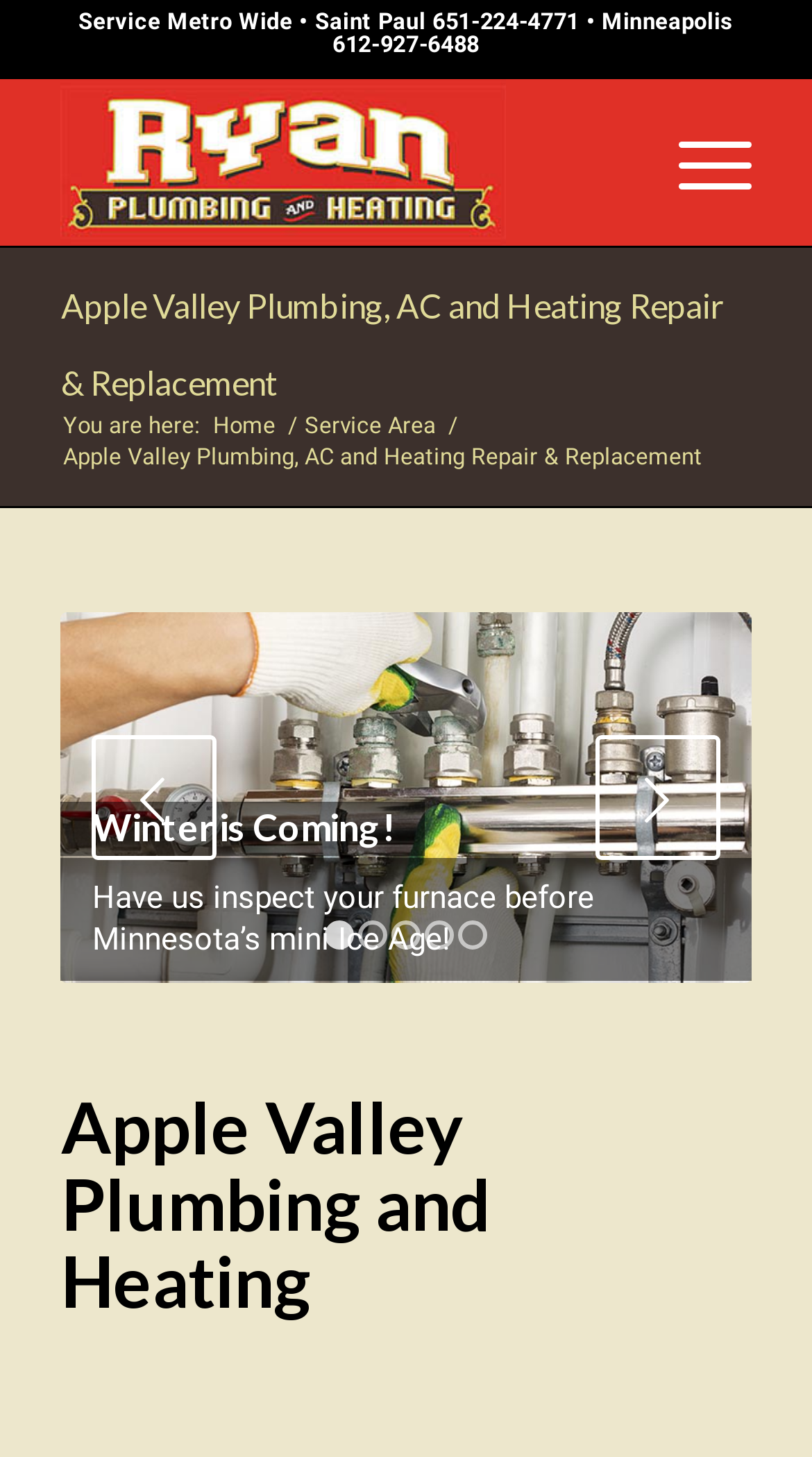Respond with a single word or phrase to the following question:
How many images are on the webpage?

3